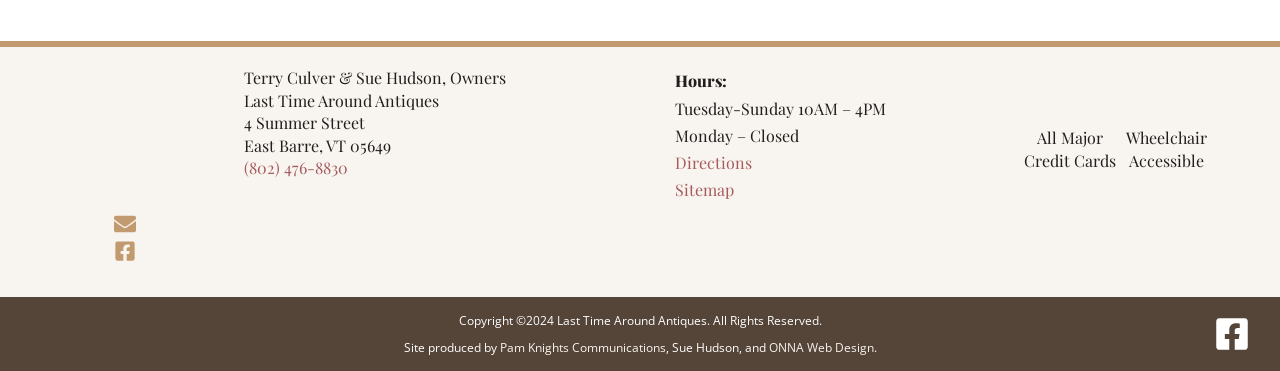Identify the bounding box coordinates of the clickable region to carry out the given instruction: "Visit Facebook page".

[0.948, 0.852, 0.977, 0.949]